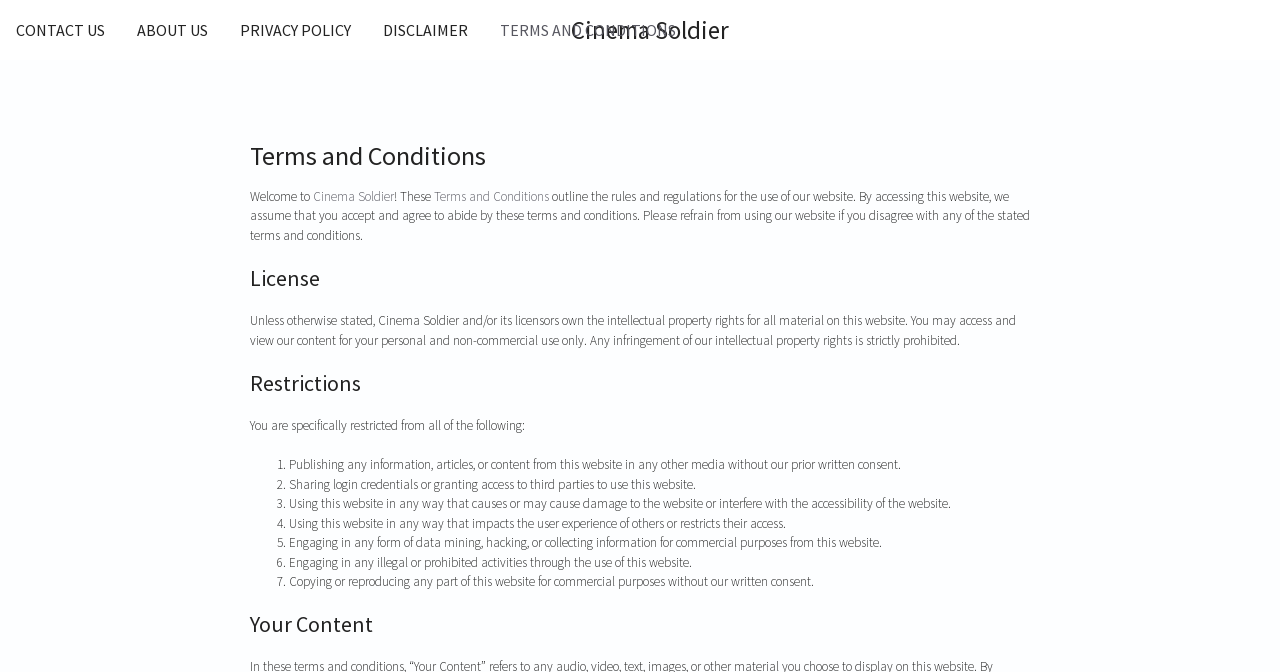What is the purpose of the website?
Give a detailed response to the question by analyzing the screenshot.

The purpose of the website is to outline the rules and regulations for the use of the website, as stated in the heading 'Terms and Conditions'.